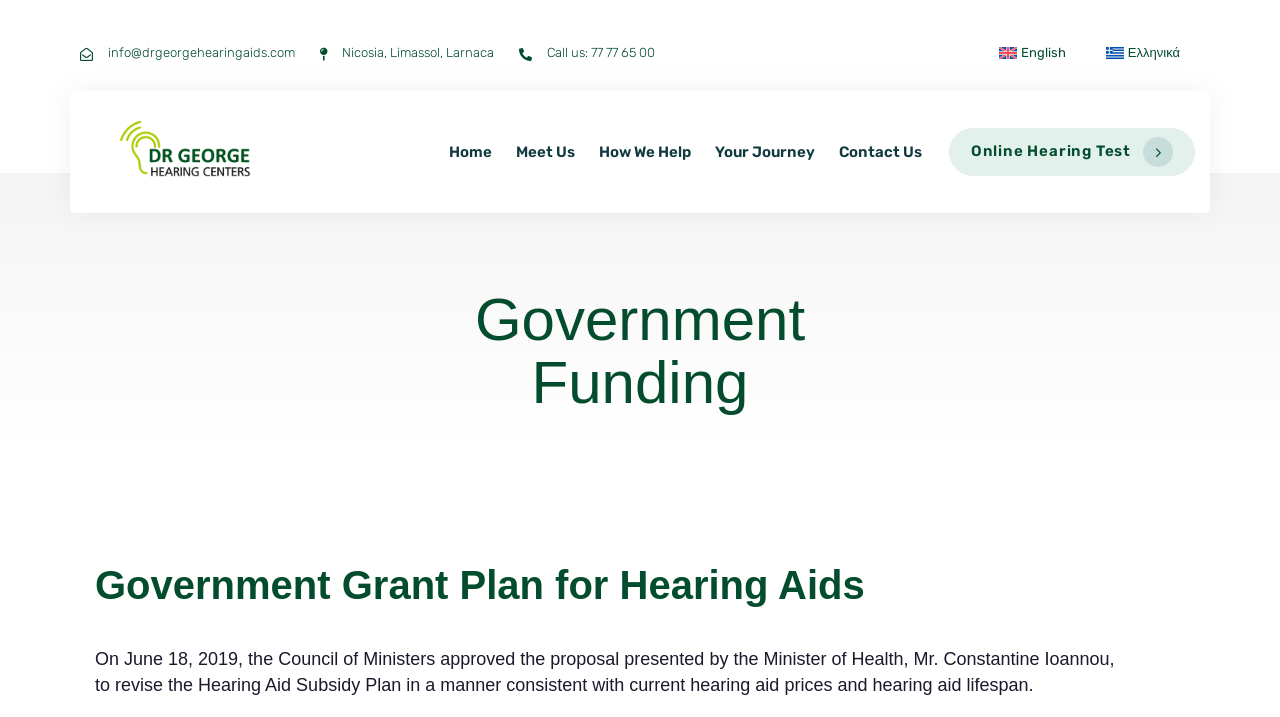Deliver a detailed narrative of the webpage's visual and textual elements.

The webpage is about Government Funding for Hearing Aids at Dr. George Hearing Centers. At the top left, there is a heading with the email address "info@drgeorgehearingaids.com". Next to it, there is another heading with the locations "Nicosia, Limassol, Larnaca". On the same line, there is a third heading with the phone number "77 77 65 00". 

On the top right, there are two language options, "English" and "Ελληνικά", which are links. Below them, there is a logo of Dr. George Hearing Centers, which is an image linked to the homepage. 

Underneath the logo, there is a navigation menu with five links: "Home", "Meet Us", "How We Help", "Your Journey", and "Contact Us". These links are aligned horizontally and take up about half of the page width.

Further down, there is a prominent heading "Government Funding" that spans about half of the page width. Below it, there is a subheading "Government Grant Plan for Hearing Aids" and a paragraph of text that explains the government's approval of the revised Hearing Aid Subsidy Plan. This text is located at the bottom left of the page. 

Finally, on the bottom right, there is a link to "Online Hearing Test".